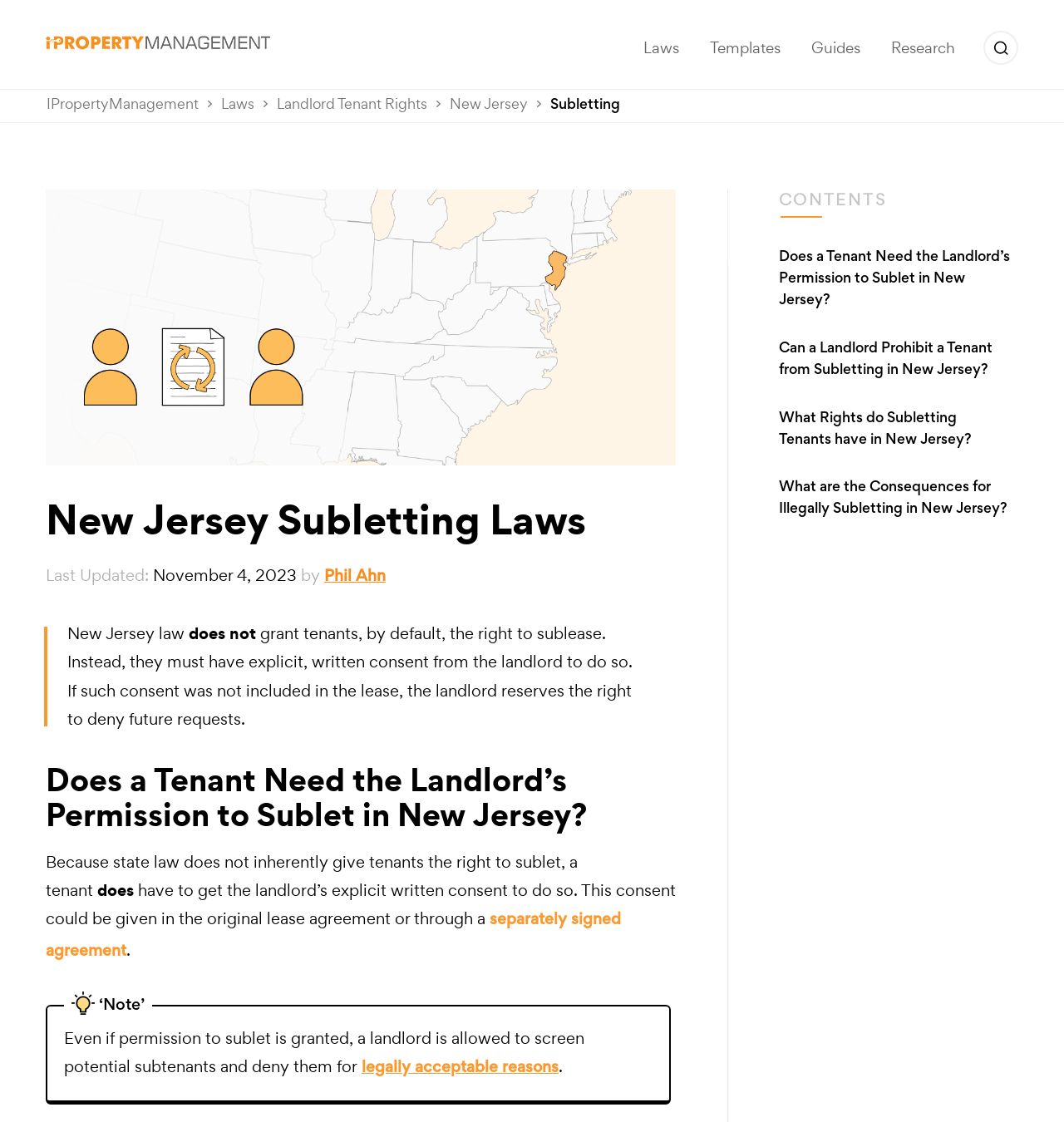Determine the bounding box coordinates for the element that should be clicked to follow this instruction: "Click on Laws". The coordinates should be given as four float numbers between 0 and 1, in the format [left, top, right, bottom].

[0.604, 0.015, 0.639, 0.064]